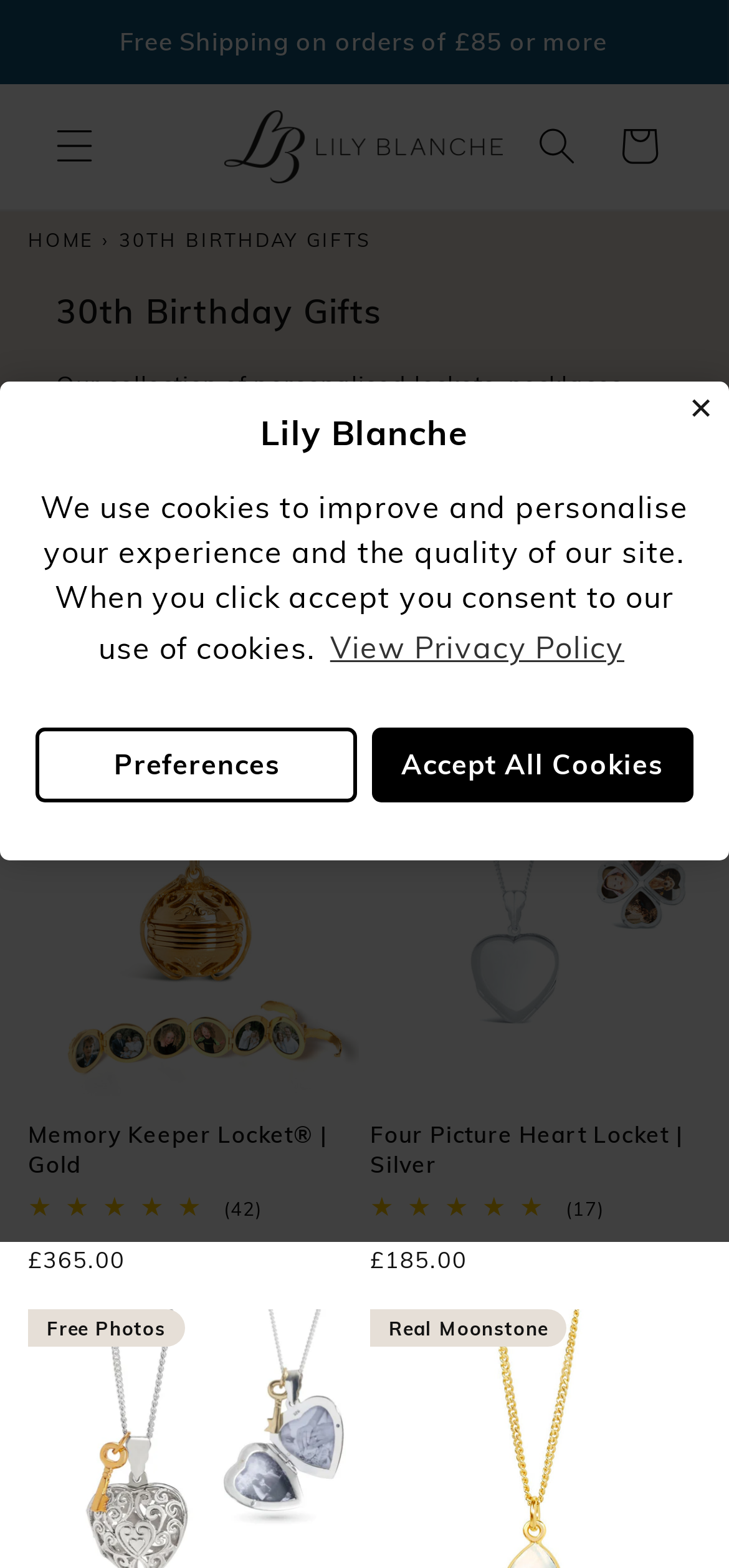Locate the bounding box coordinates of the clickable region to complete the following instruction: "Click the menu button."

[0.046, 0.067, 0.159, 0.12]